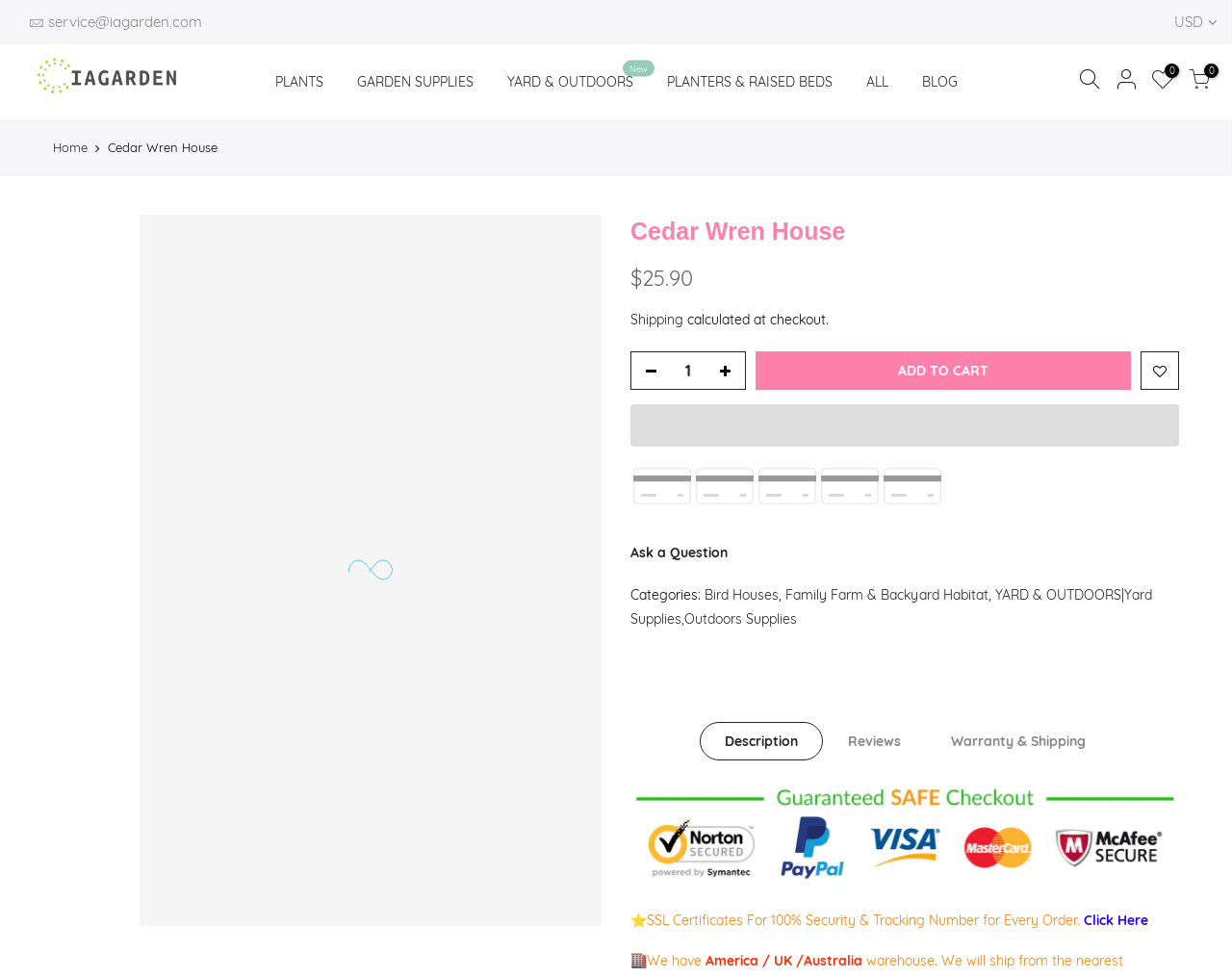Determine the bounding box coordinates for the clickable element to execute this instruction: "Click the 'ADD TO CART' button". Provide the coordinates as four float numbers between 0 and 1, i.e., [left, top, right, bottom].

[0.613, 0.359, 0.918, 0.399]